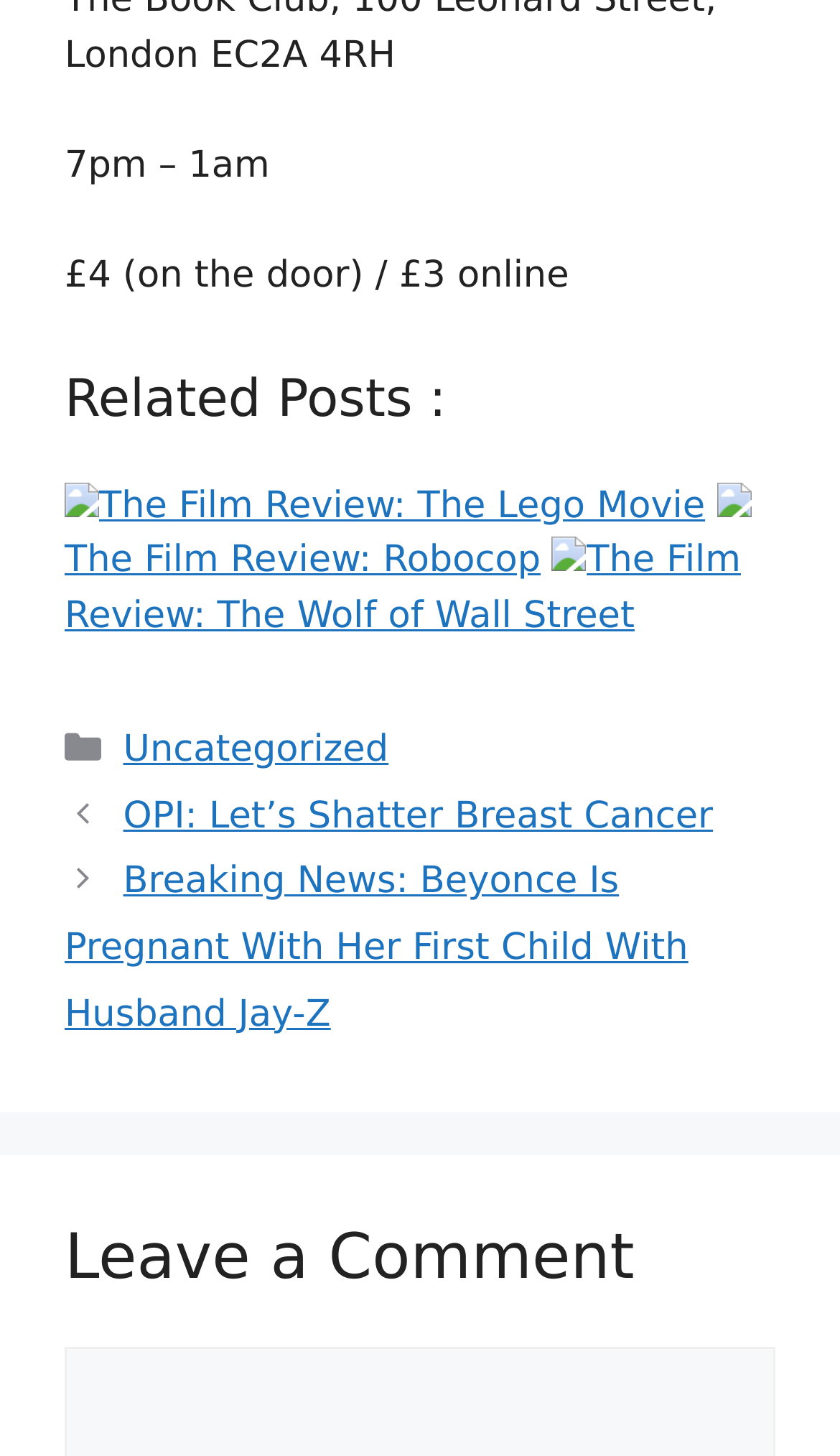Given the element description Uncategorized, predict the bounding box coordinates for the UI element in the webpage screenshot. The format should be (top-left x, top-left y, bottom-right x, bottom-right y), and the values should be between 0 and 1.

[0.147, 0.5, 0.462, 0.53]